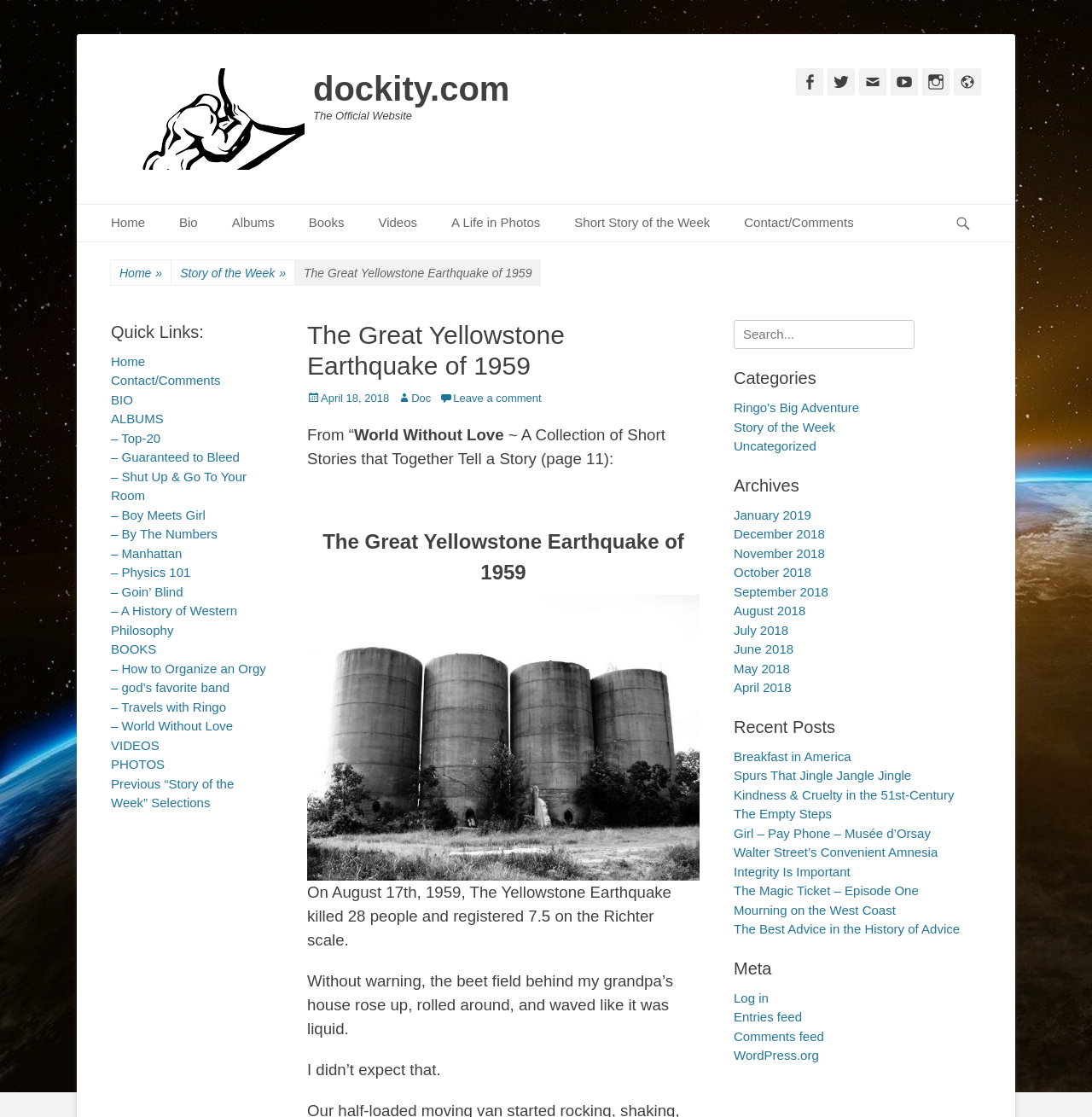Indicate the bounding box coordinates of the element that needs to be clicked to satisfy the following instruction: "Learn more about our story". The coordinates should be four float numbers between 0 and 1, i.e., [left, top, right, bottom].

None